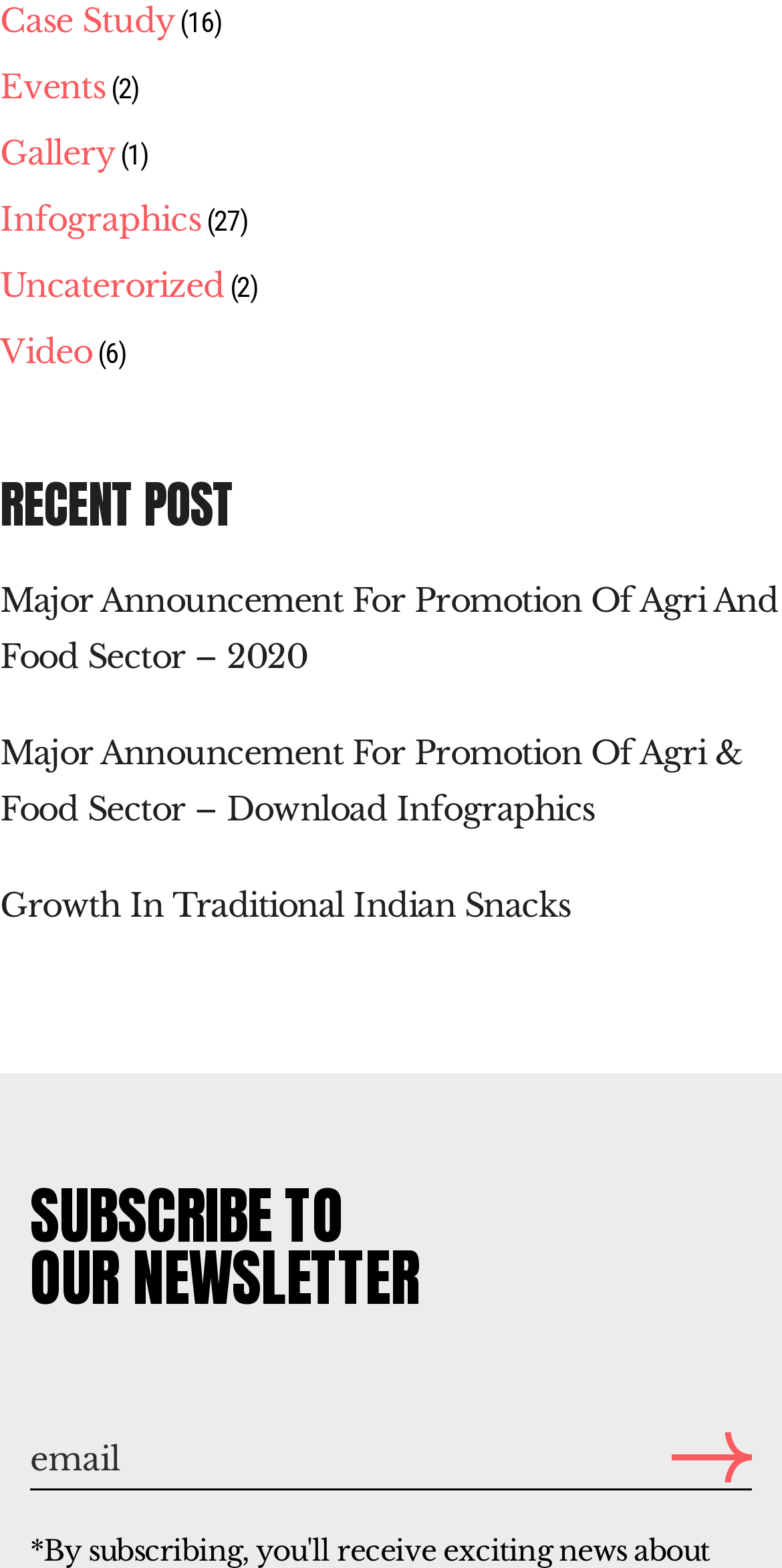Provide the bounding box coordinates for the UI element that is described as: "Innovation".

None